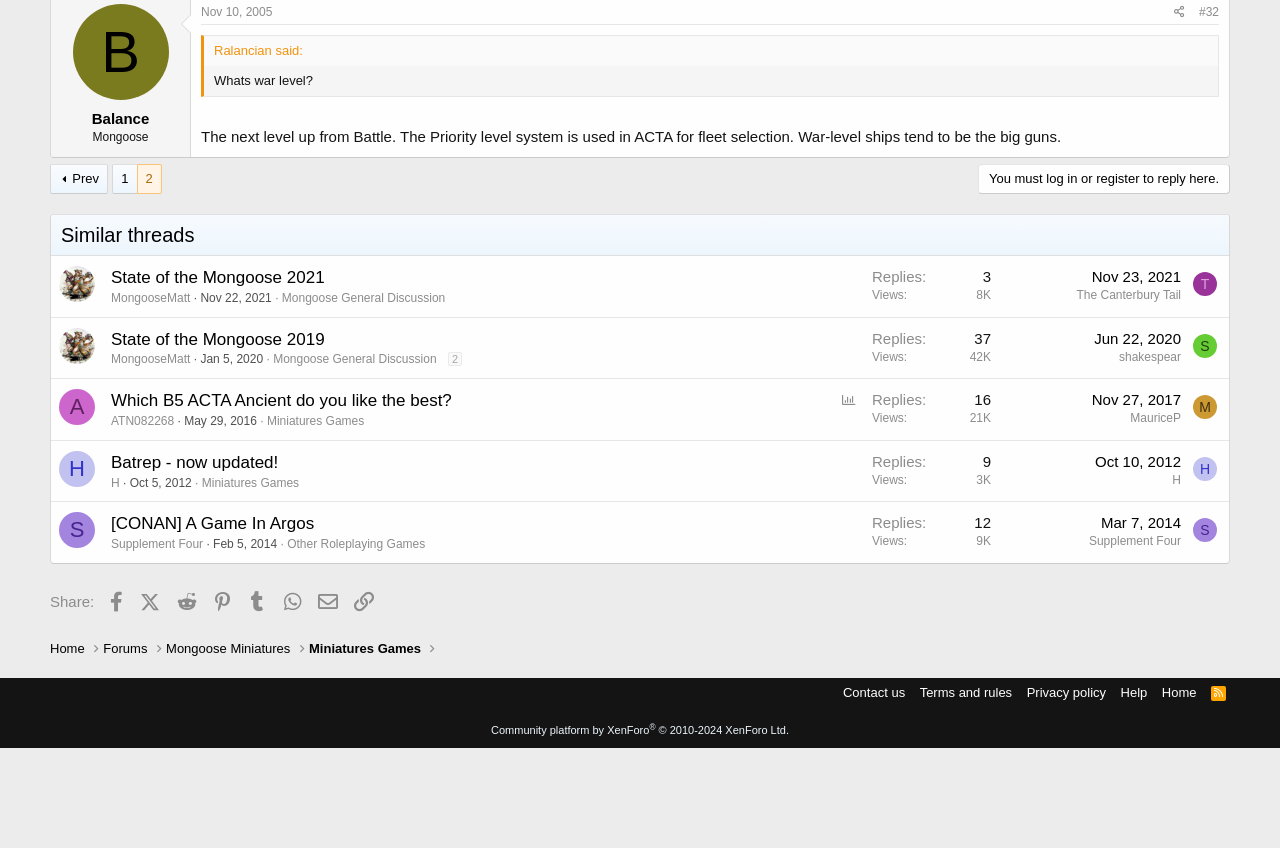Please find the bounding box for the UI element described by: "X (Twitter)".

[0.104, 0.689, 0.131, 0.728]